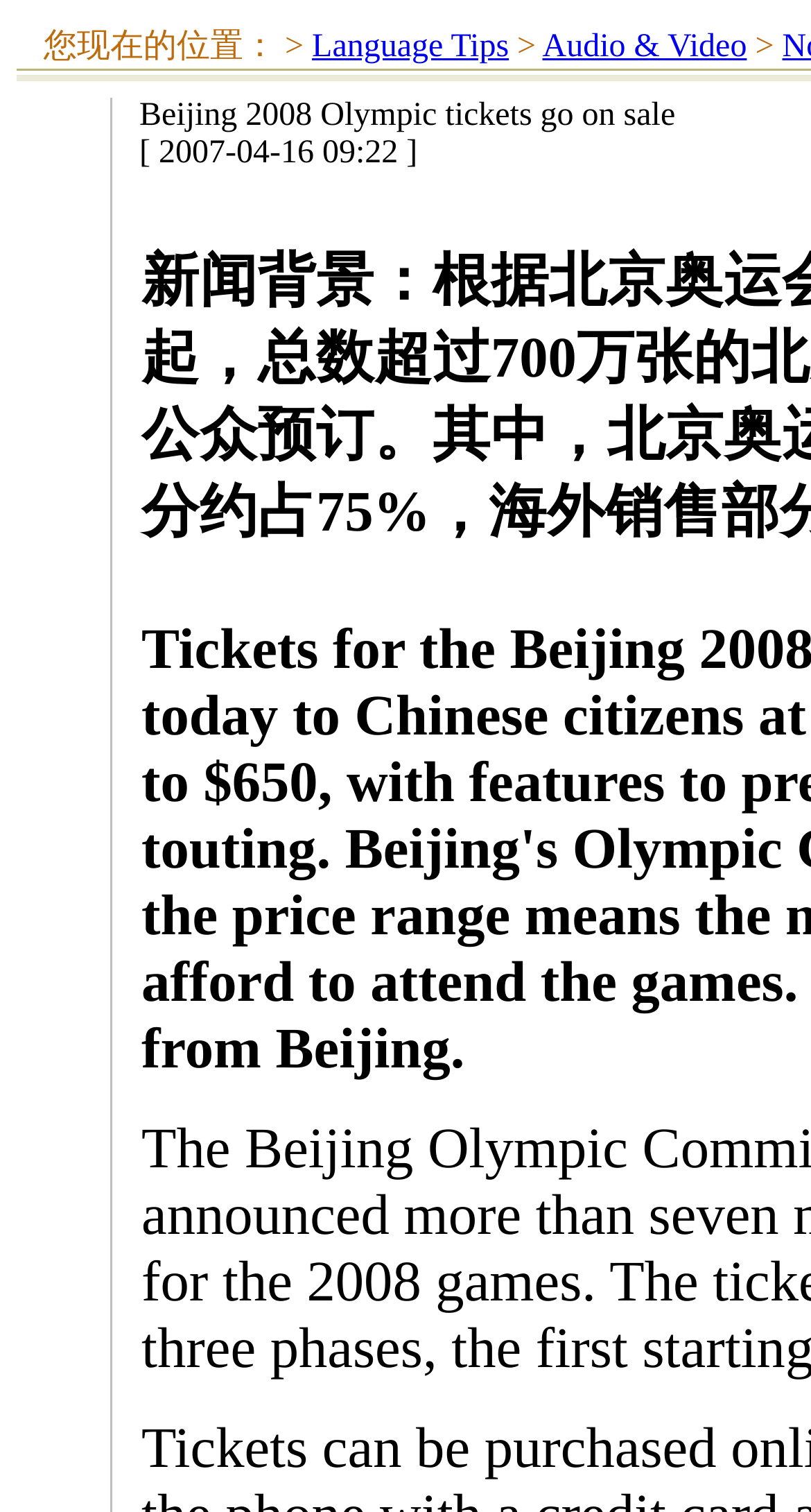Explain the contents of the webpage comprehensively.

The webpage is about Beijing 2008 Olympic tickets going on sale. At the top left corner, there is a small image. To the right of the image, there are two links, "Language Tips" and "Audio & Video", placed side by side. Below the image, there are three small images aligned vertically, with another small image below them.